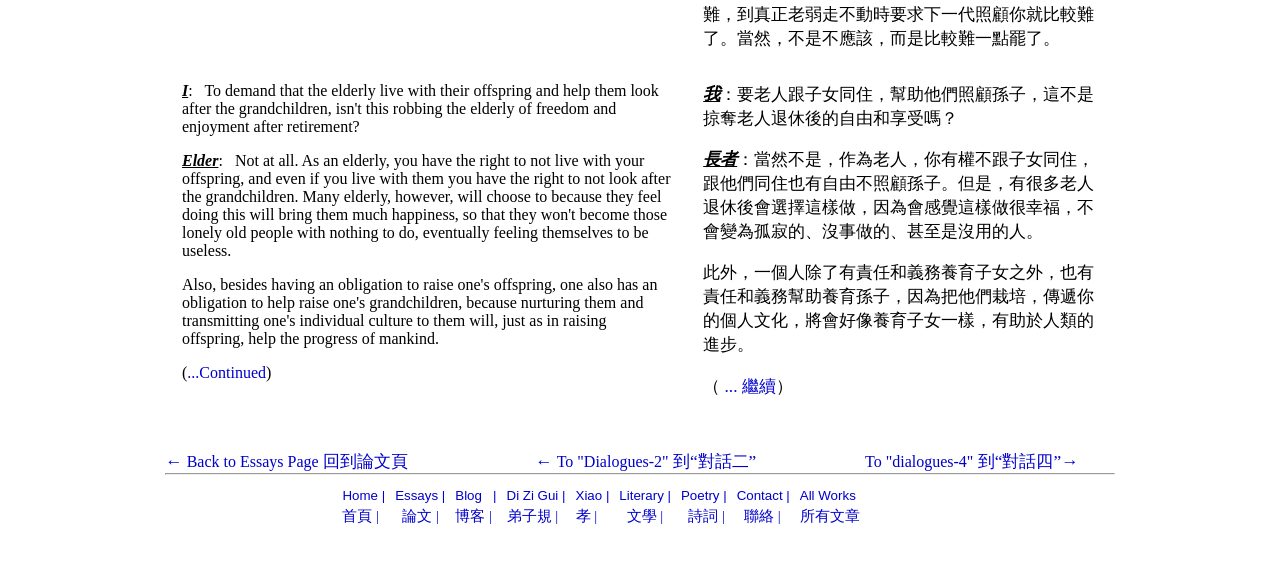Please use the details from the image to answer the following question comprehensively:
What is the language of the second column of text?

The second column of text appears to be written in Chinese characters, indicating that the language is Chinese.